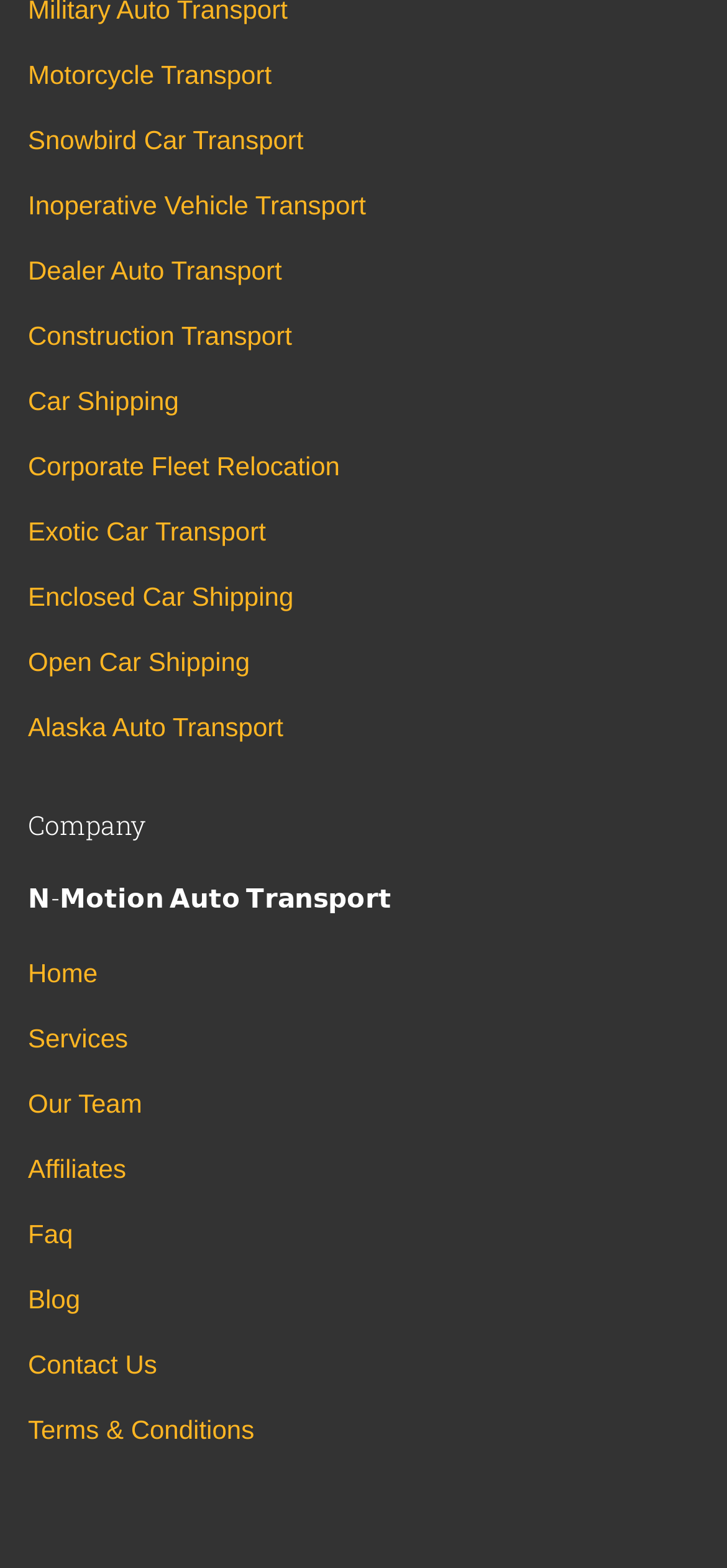What is the second link in the main navigation?
Please answer the question with a single word or phrase, referencing the image.

Services